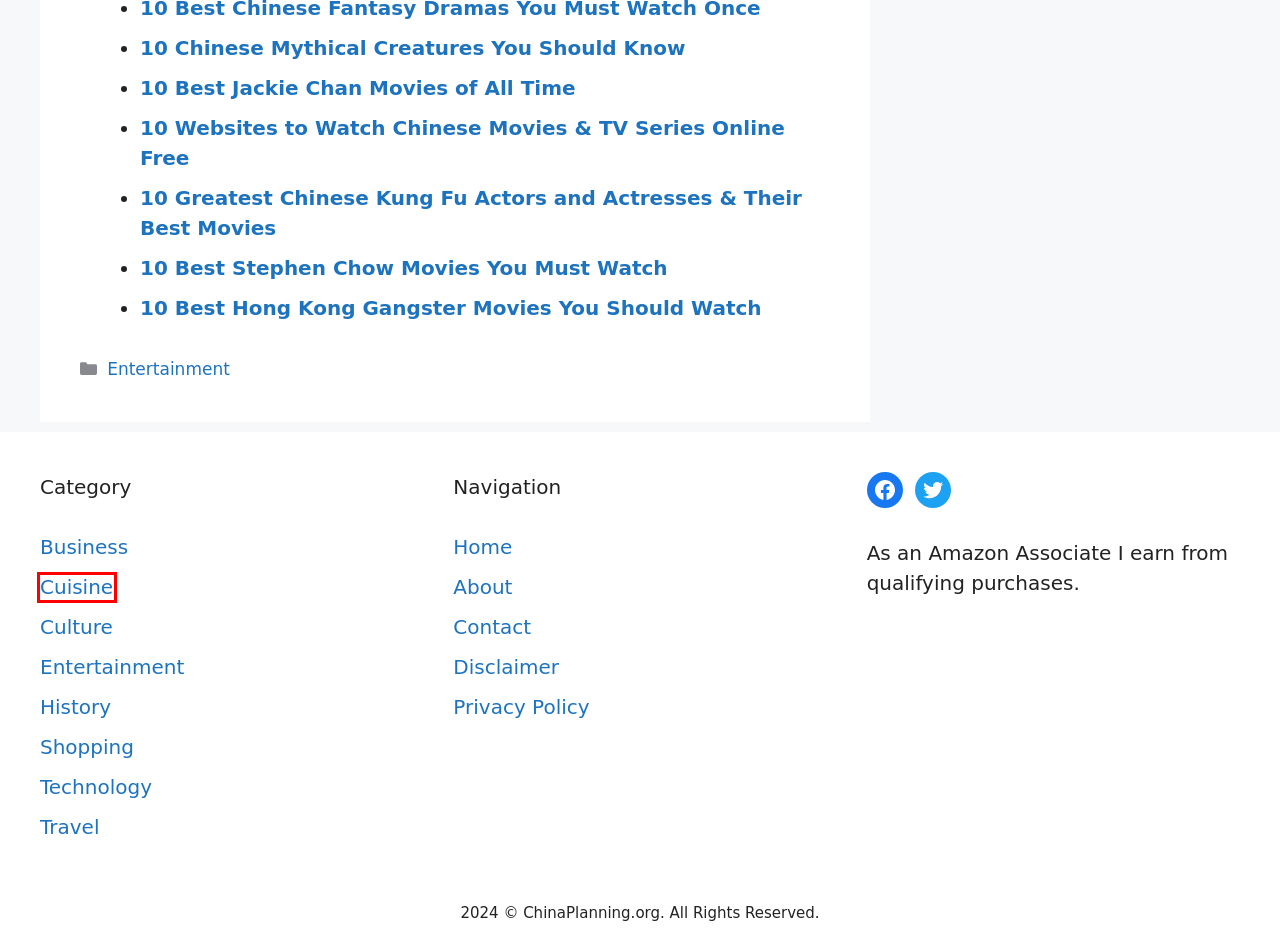You are given a screenshot of a webpage with a red rectangle bounding box. Choose the best webpage description that matches the new webpage after clicking the element in the bounding box. Here are the candidates:
A. 10 Websites to Watch Chinese Movies & TV Series Online Free | ChinaPlanning
B. Cuisine Archives | ChinaPlanning
C. Technology Archives | ChinaPlanning
D. 10 Best Hong Kong Gangster Movies You Should Watch | ChinaPlanning
E. Contact | ChinaPlanning
F. 10 Best Jackie Chan Movies of All Time | ChinaPlanning
G. History Archives | ChinaPlanning
H. About | ChinaPlanning

B